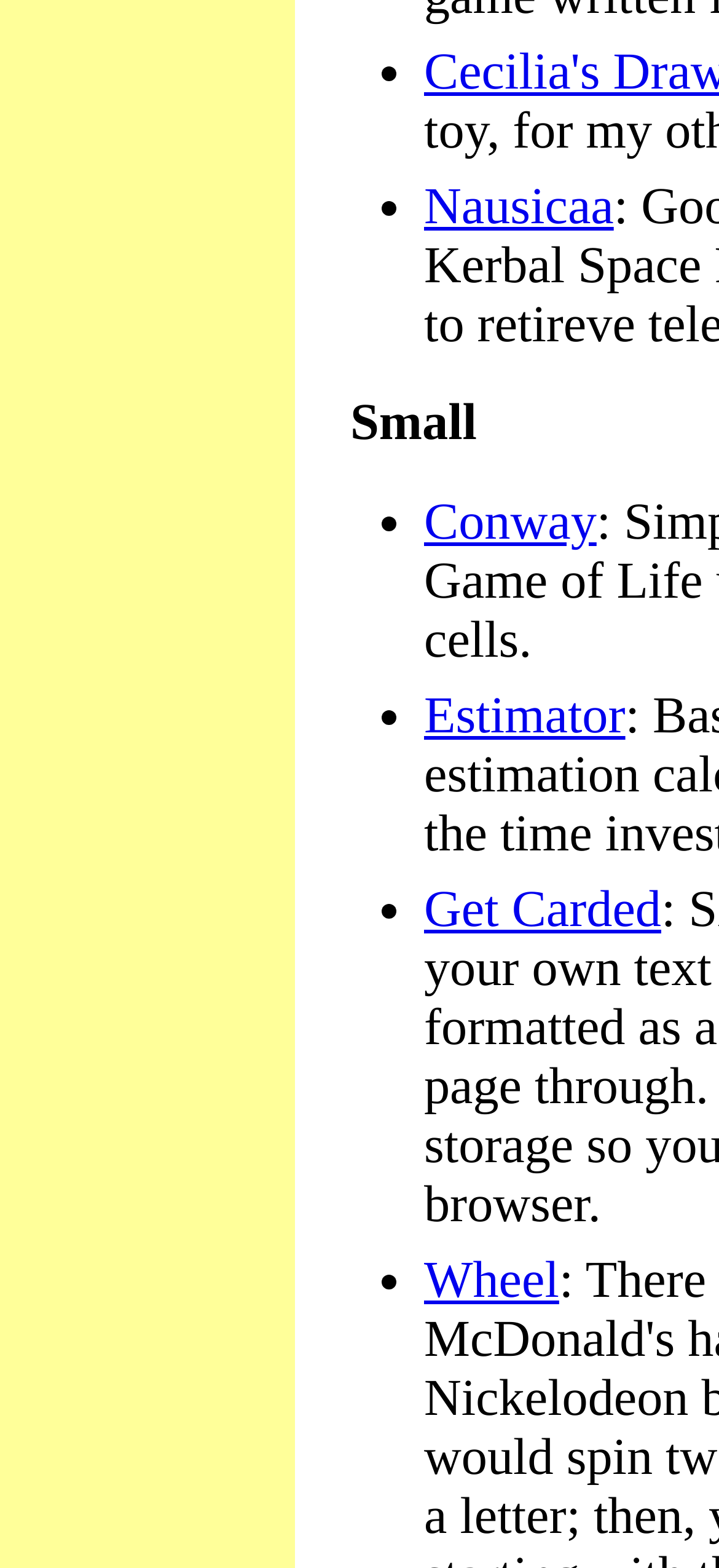Identify and provide the bounding box coordinates of the UI element described: "Get Carded". The coordinates should be formatted as [left, top, right, bottom], with each number being a float between 0 and 1.

[0.59, 0.562, 0.92, 0.598]